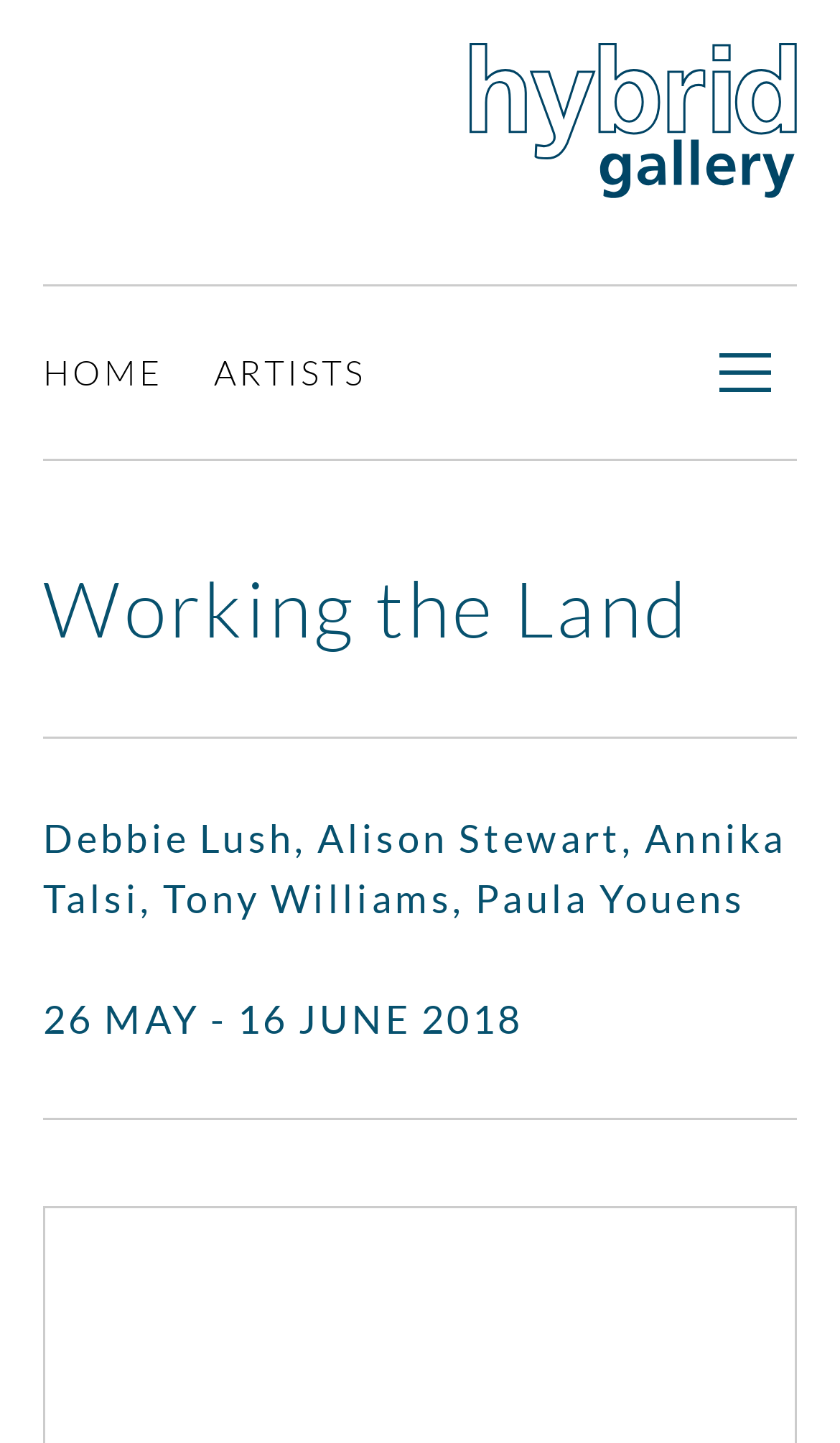Please determine the primary heading and provide its text.

Working the Land